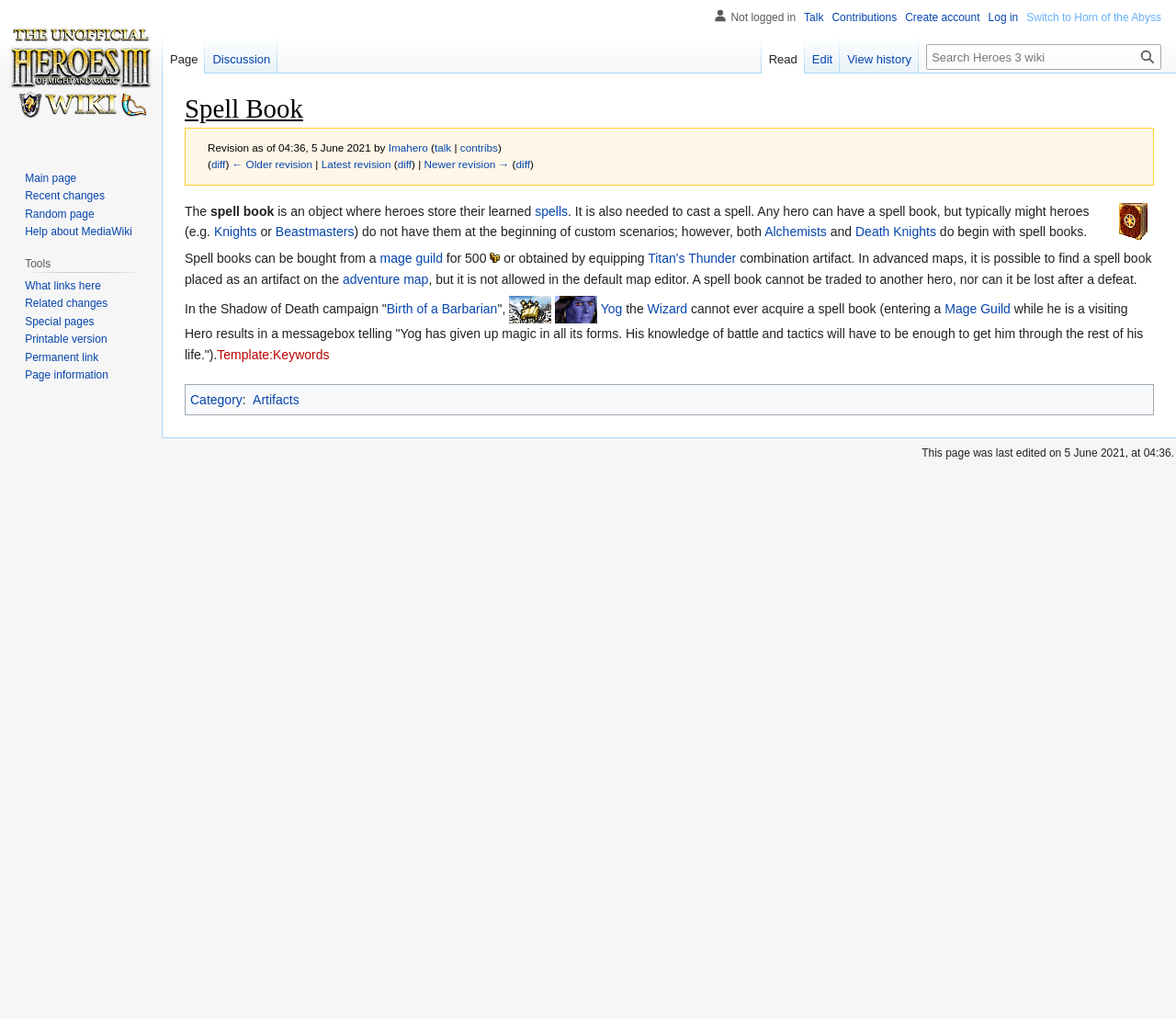Identify the bounding box coordinates of the element to click to follow this instruction: 'Explore MICROSOFT TIPS'. Ensure the coordinates are four float values between 0 and 1, provided as [left, top, right, bottom].

None